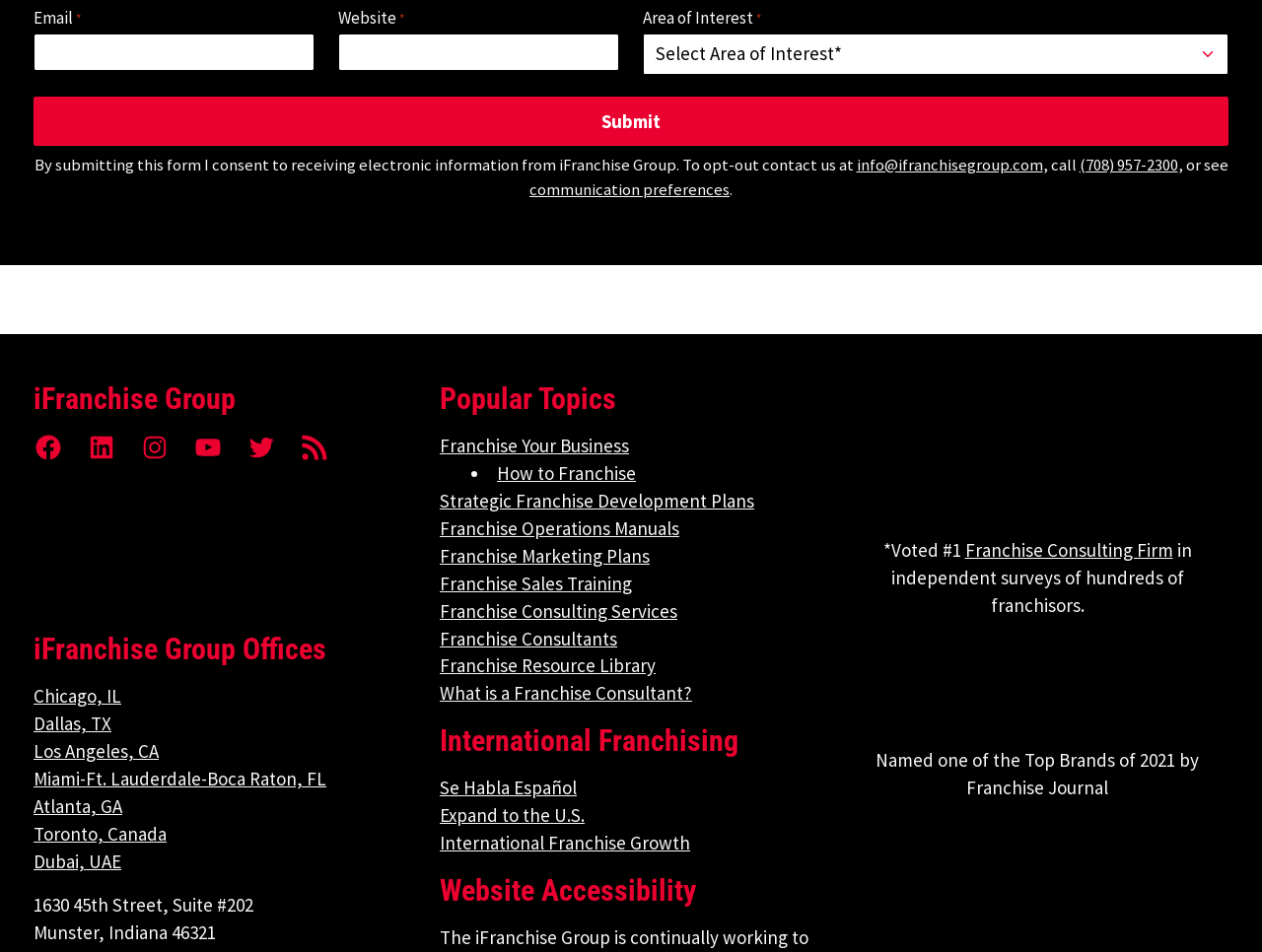Please indicate the bounding box coordinates for the clickable area to complete the following task: "Select area of interest". The coordinates should be specified as four float numbers between 0 and 1, i.e., [left, top, right, bottom].

[0.509, 0.036, 0.973, 0.079]